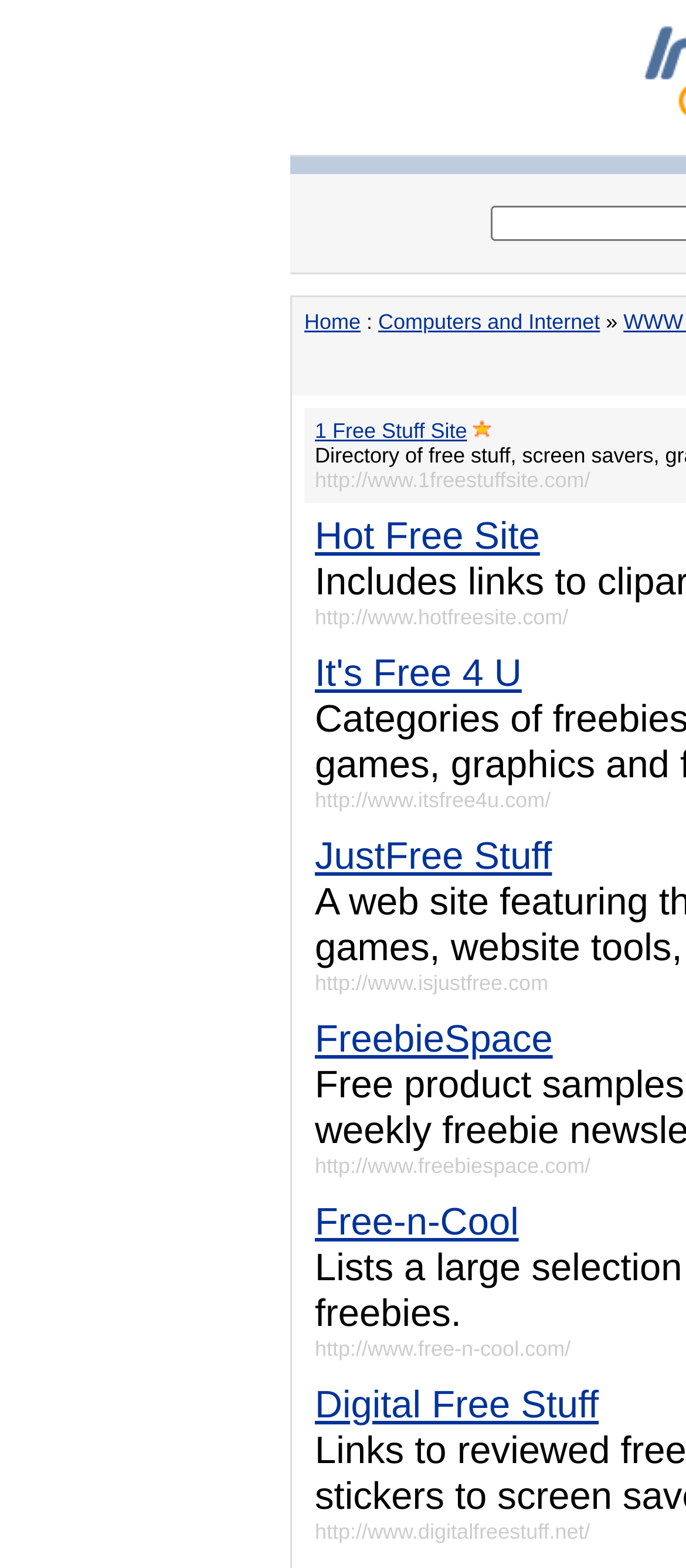Describe in detail what you see on the webpage.

The webpage is titled "Free Stuff" and appears to be a directory or portal for various free resources. At the top, there are three small images, likely icons or logos, positioned closely together. Below these images, there is a navigation menu with a "Home" link on the left and a "Computers and Internet" link on the right. 

The "Computers and Internet" section is further divided into several sub-links, including "1 Free Stuff Site", "Hot Free Site", "It's Free 4 U", "JustFree Stuff", "FreebieSpace", "Free-n-Cool", and "Digital Free Stuff". These links are arranged vertically, with the first link "1 Free Stuff Site" positioned slightly above the others. An image is placed to the right of the "1 Free Stuff Site" link. The links are densely packed, with minimal space between them, and are aligned to the left side of the page.